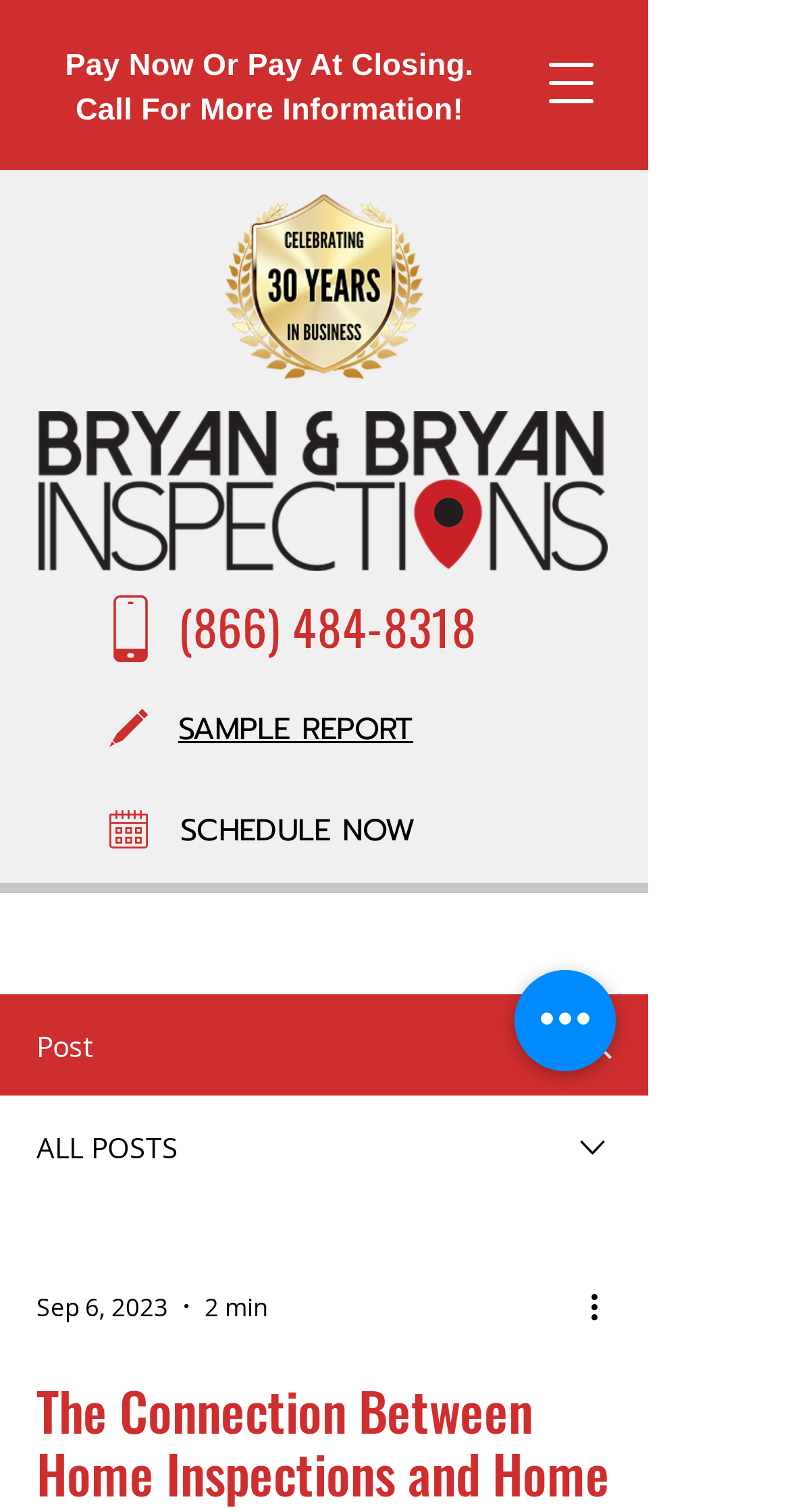Please identify the bounding box coordinates of the element's region that needs to be clicked to fulfill the following instruction: "Schedule now". The bounding box coordinates should consist of four float numbers between 0 and 1, i.e., [left, top, right, bottom].

[0.228, 0.532, 0.526, 0.561]